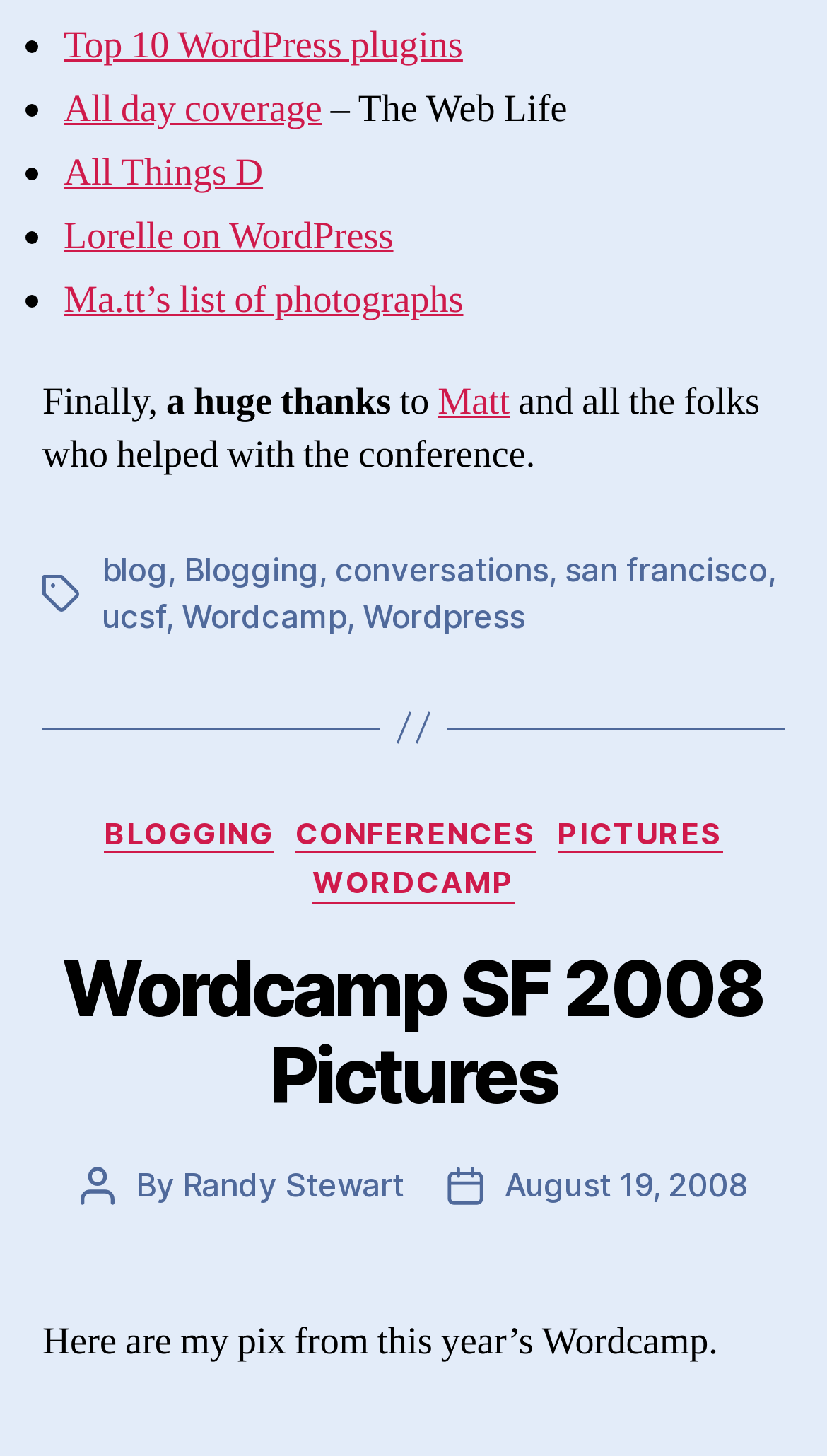Locate the bounding box coordinates of the clickable area to execute the instruction: "Visit 'Matt's homepage'". Provide the coordinates as four float numbers between 0 and 1, represented as [left, top, right, bottom].

[0.529, 0.26, 0.616, 0.293]